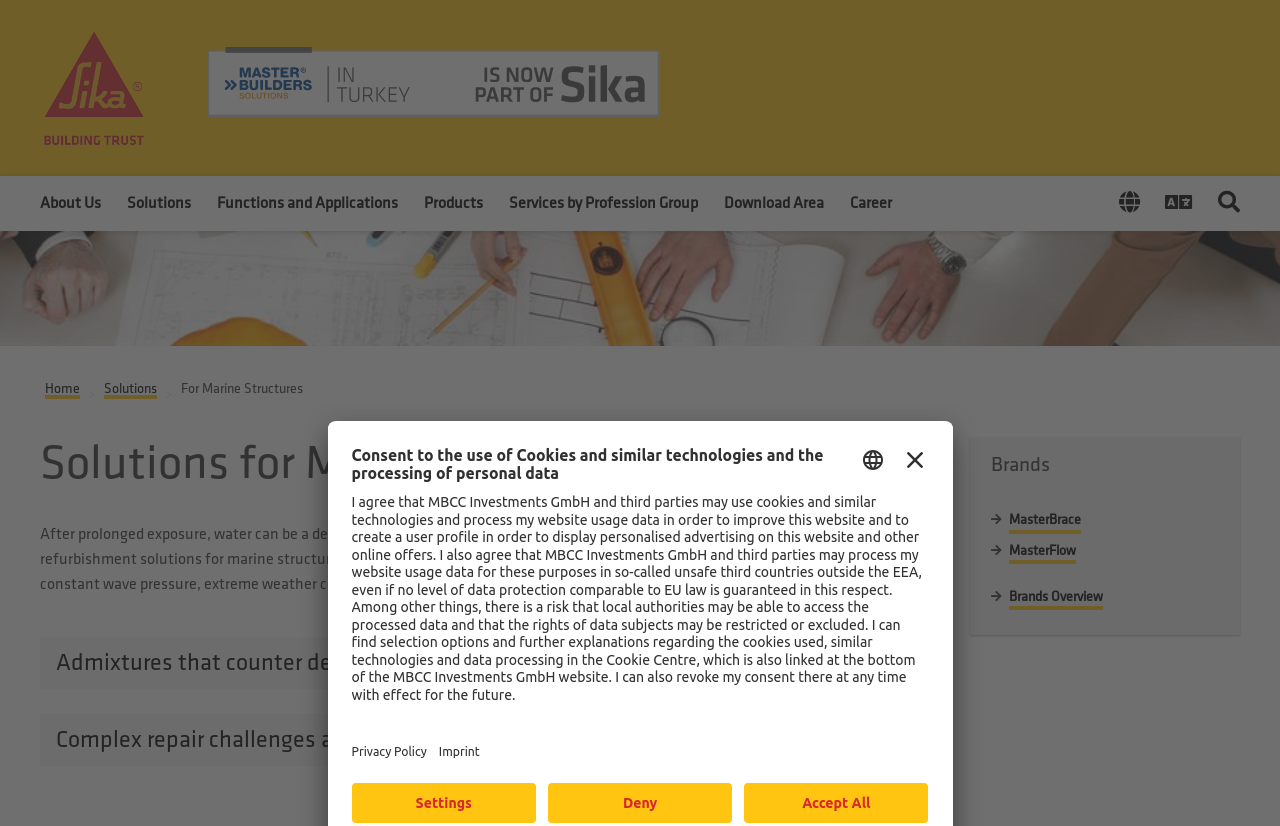Locate the bounding box of the UI element with the following description: "Functions and Applications".

[0.159, 0.213, 0.321, 0.28]